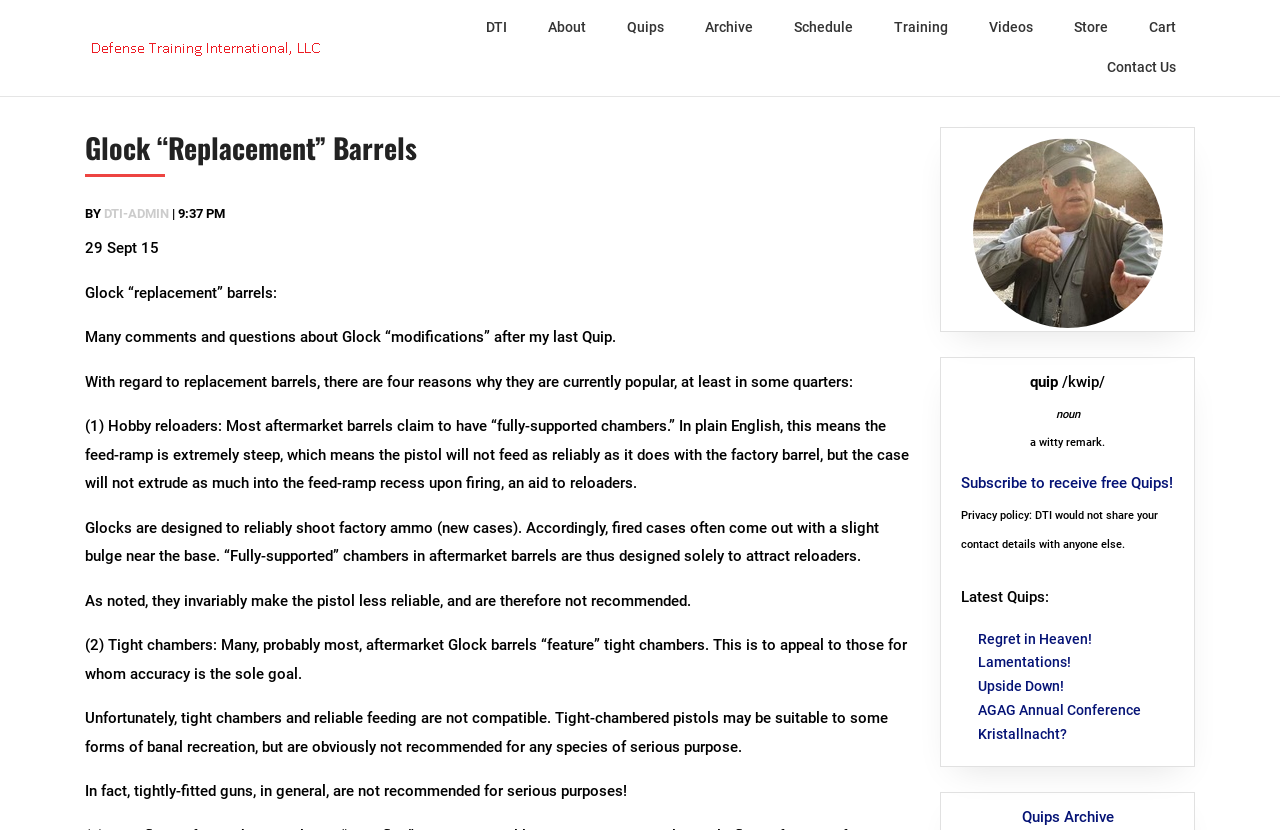Answer the question in a single word or phrase:
What is the topic of the article?

Glock replacement barrels